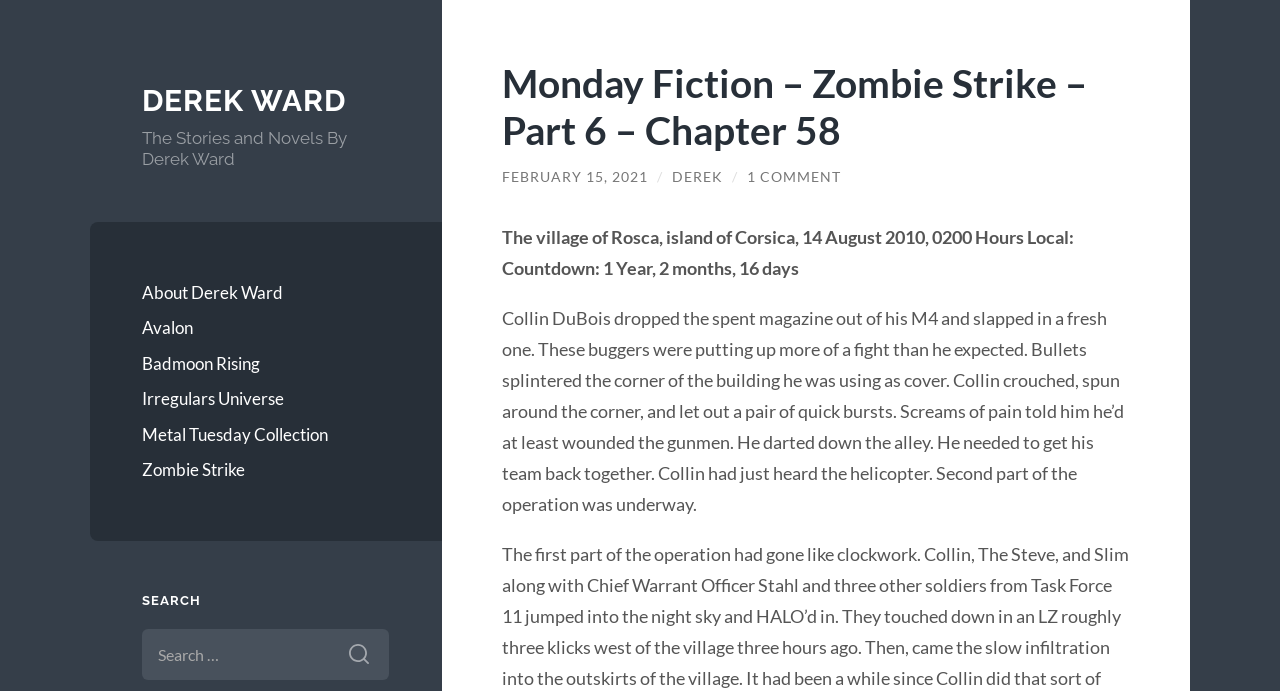What is the date of the post?
Answer the question in a detailed and comprehensive manner.

The date of the post can be found in the link 'FEBRUARY 15, 2021'.